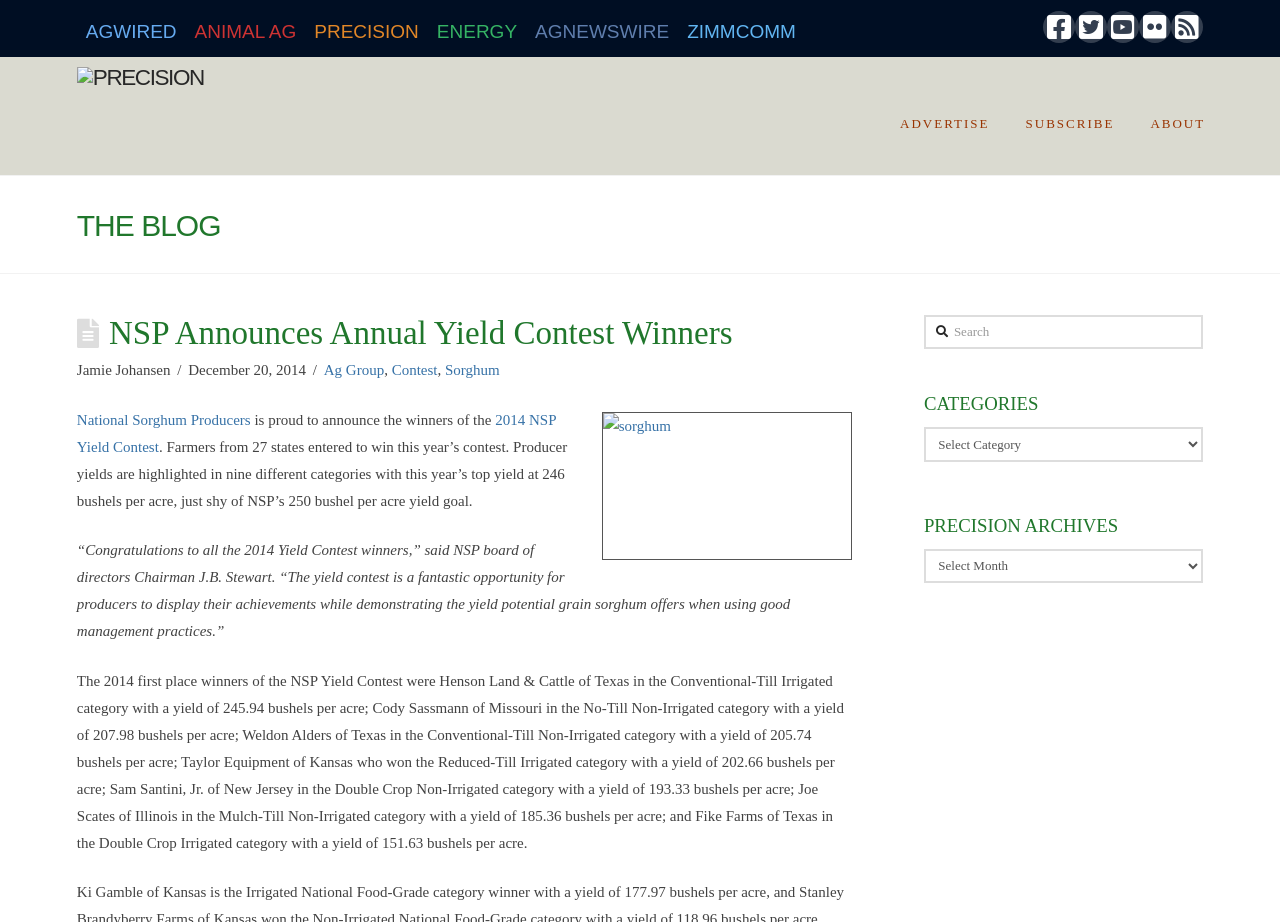Please specify the bounding box coordinates in the format (top-left x, top-left y, bottom-right x, bottom-right y), with values ranging from 0 to 1. Identify the bounding box for the UI component described as follows: Animal Ag

[0.145, 0.007, 0.239, 0.055]